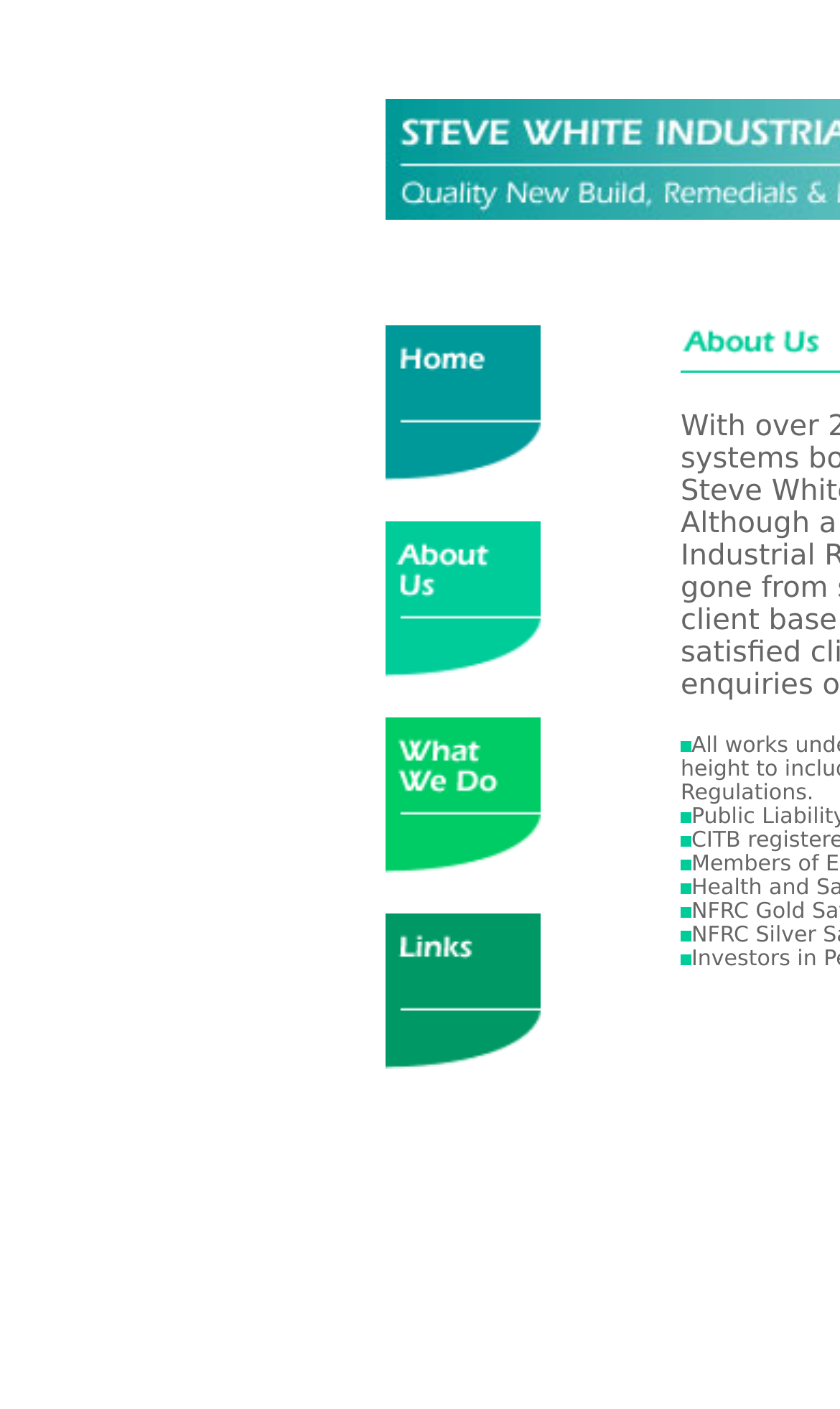How many images are in the top navigation bar? Using the information from the screenshot, answer with a single word or phrase.

4